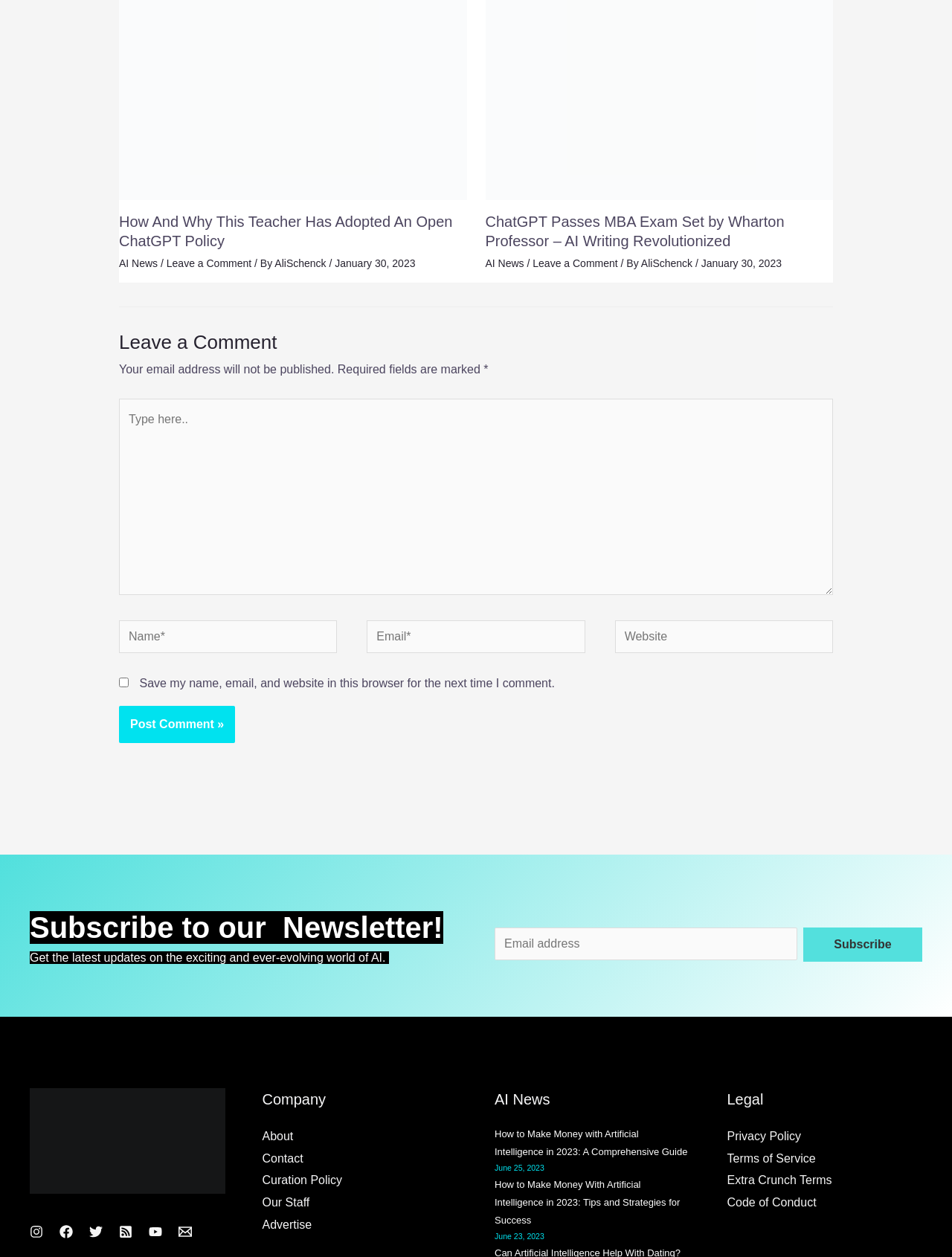Pinpoint the bounding box coordinates of the clickable element to carry out the following instruction: "Visit the company page."

[0.275, 0.899, 0.308, 0.909]